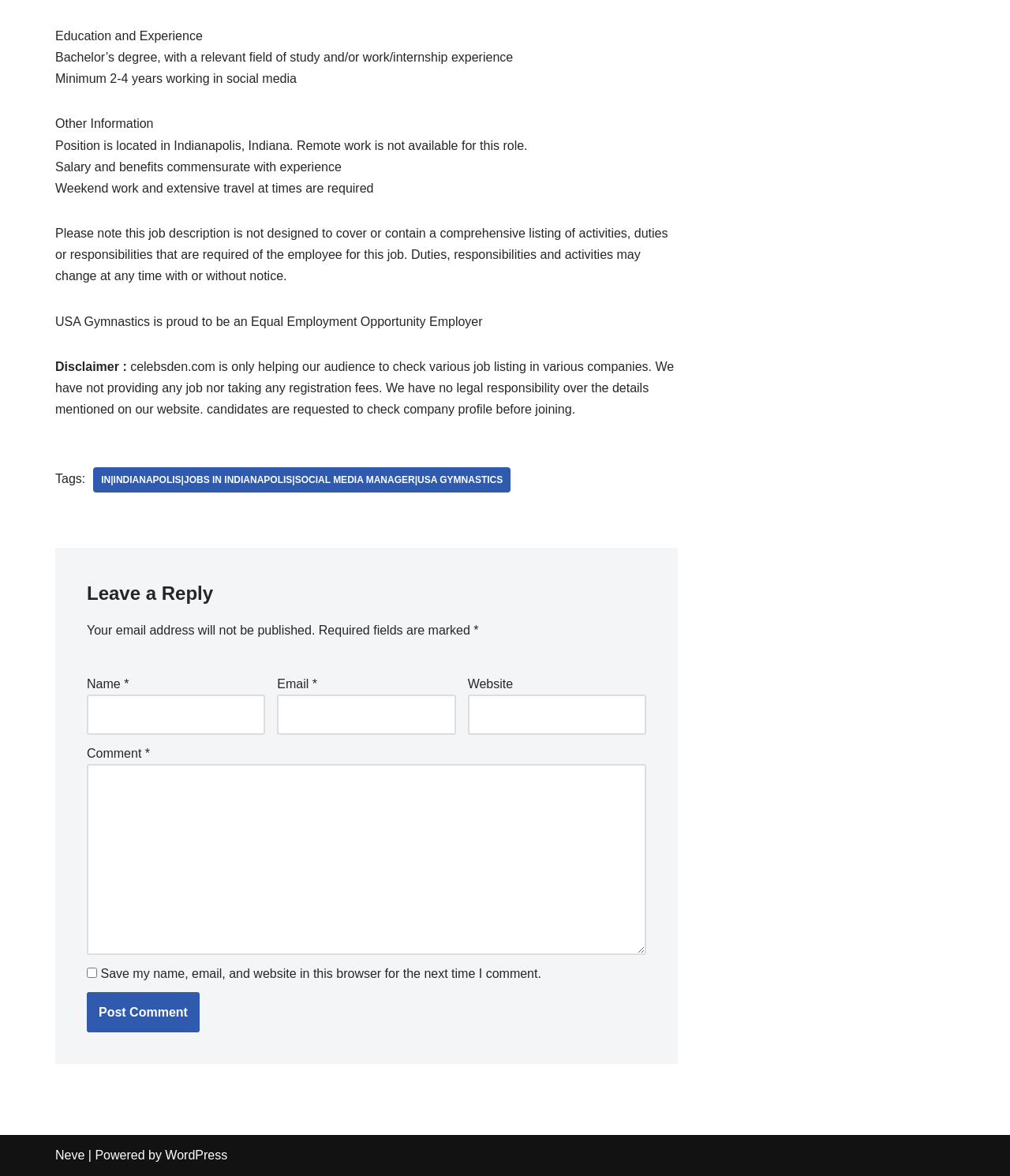Given the element description, predict the bounding box coordinates in the format (top-left x, top-left y, bottom-right x, bottom-right y), using floating point numbers between 0 and 1: WordPress

[0.164, 0.977, 0.225, 0.988]